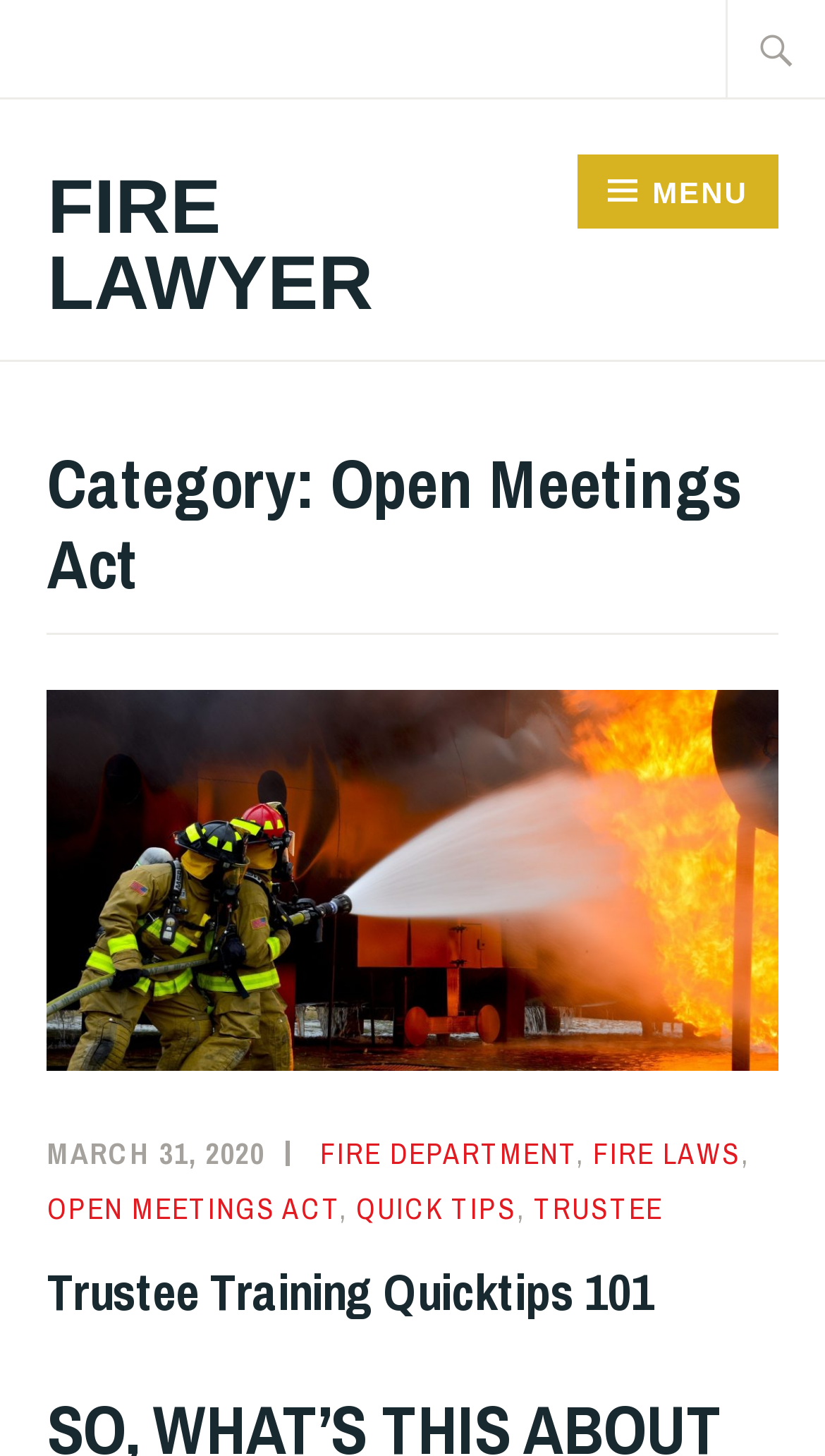Find the bounding box coordinates for the HTML element described as: "Trustee". The coordinates should consist of four float values between 0 and 1, i.e., [left, top, right, bottom].

[0.647, 0.817, 0.804, 0.844]